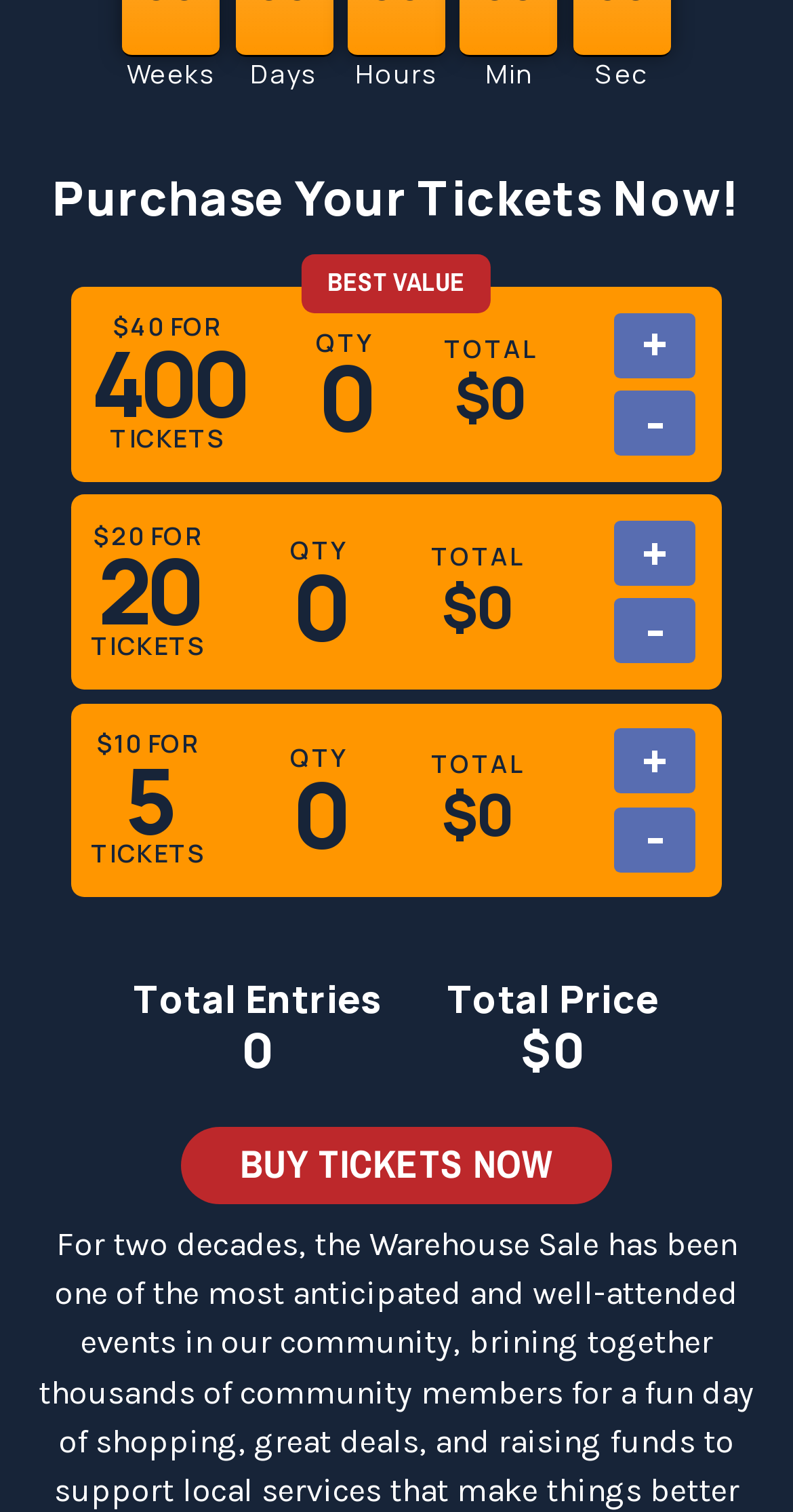Answer the question in a single word or phrase:
What is the maximum quantity of tickets that can be purchased at this price point?

10